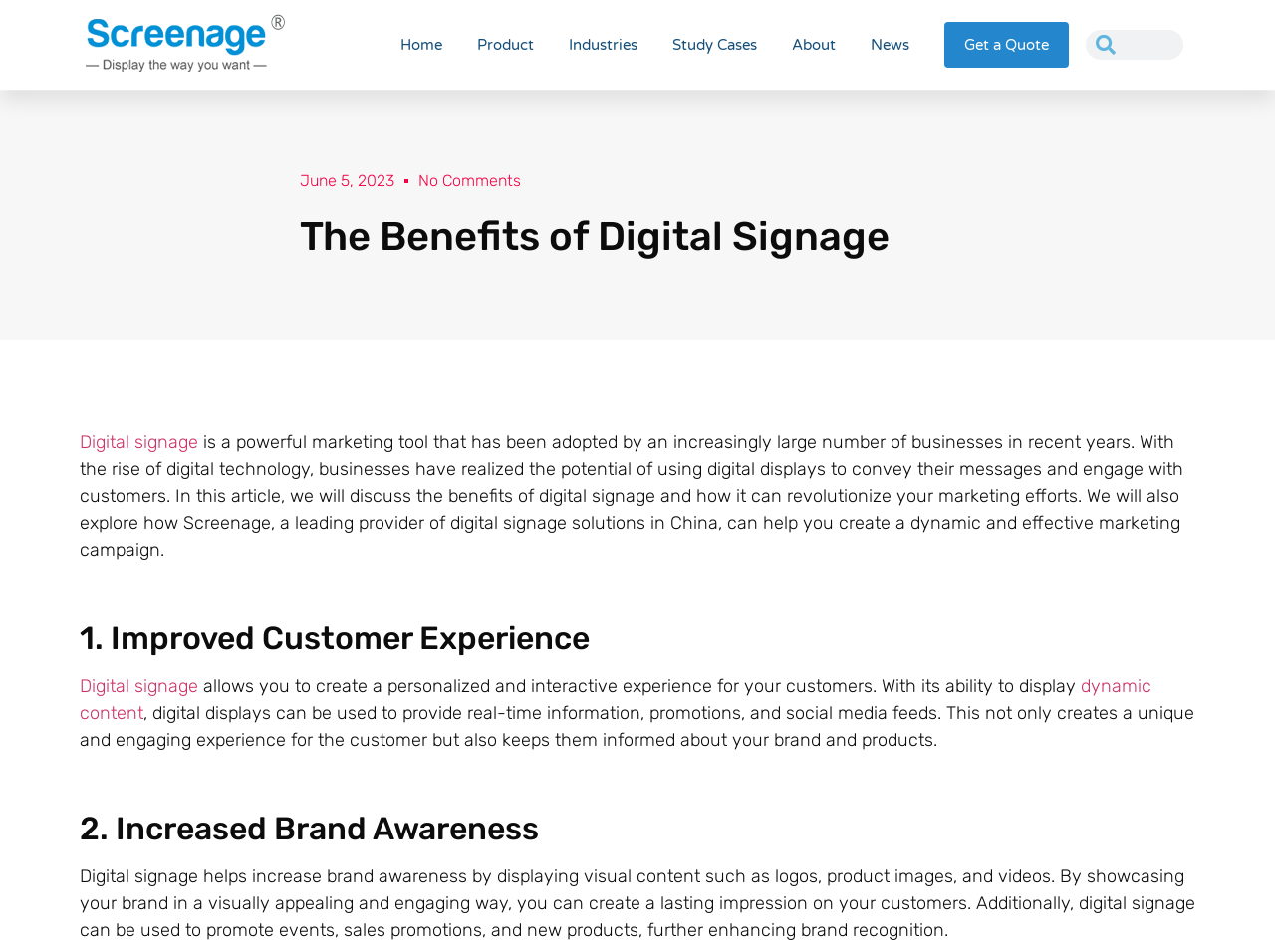Predict the bounding box of the UI element based on the description: "Study Cases". The coordinates should be four float numbers between 0 and 1, formatted as [left, top, right, bottom].

[0.527, 0.023, 0.594, 0.071]